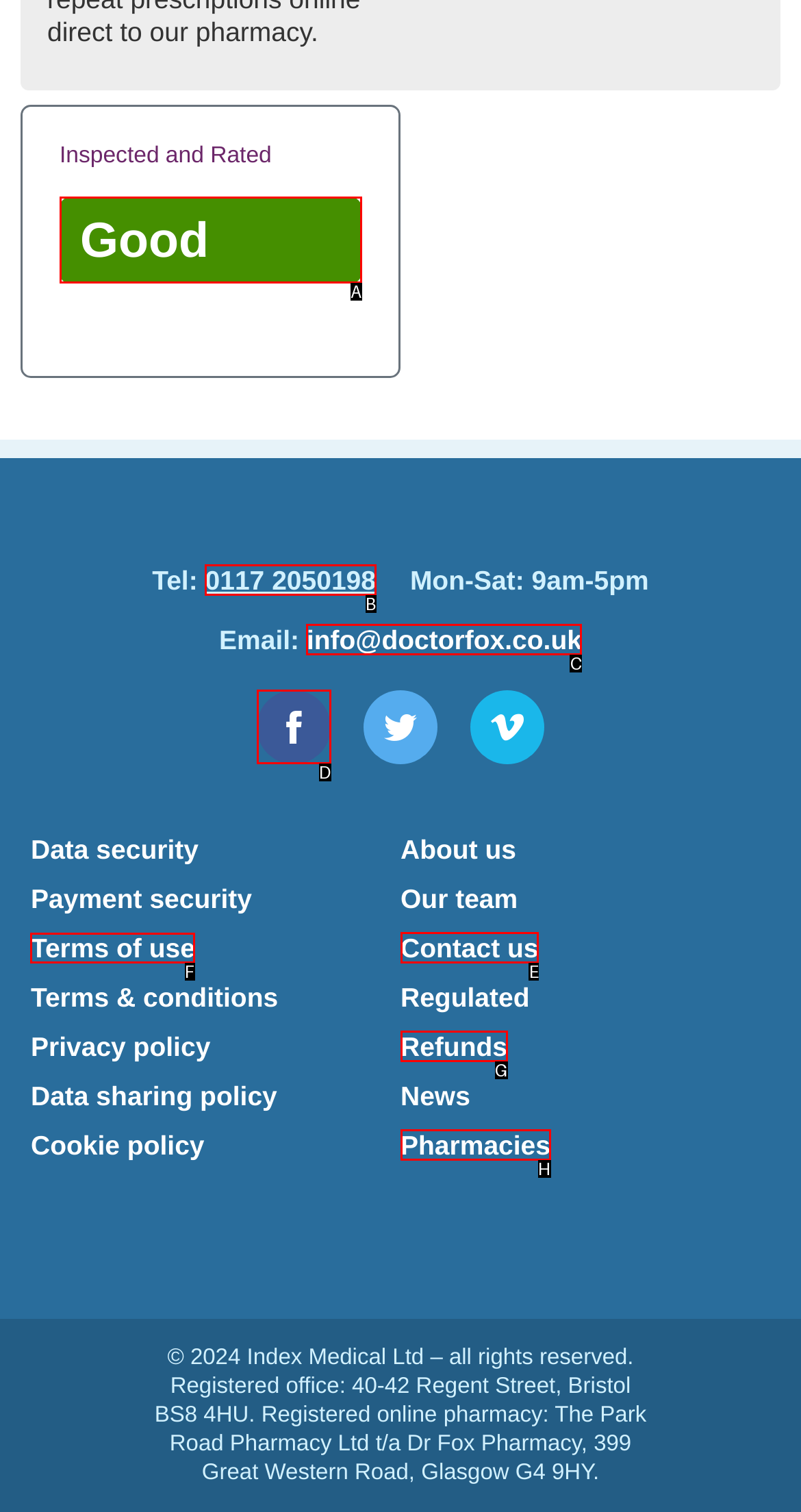For the instruction: Go to home page, which HTML element should be clicked?
Respond with the letter of the appropriate option from the choices given.

None